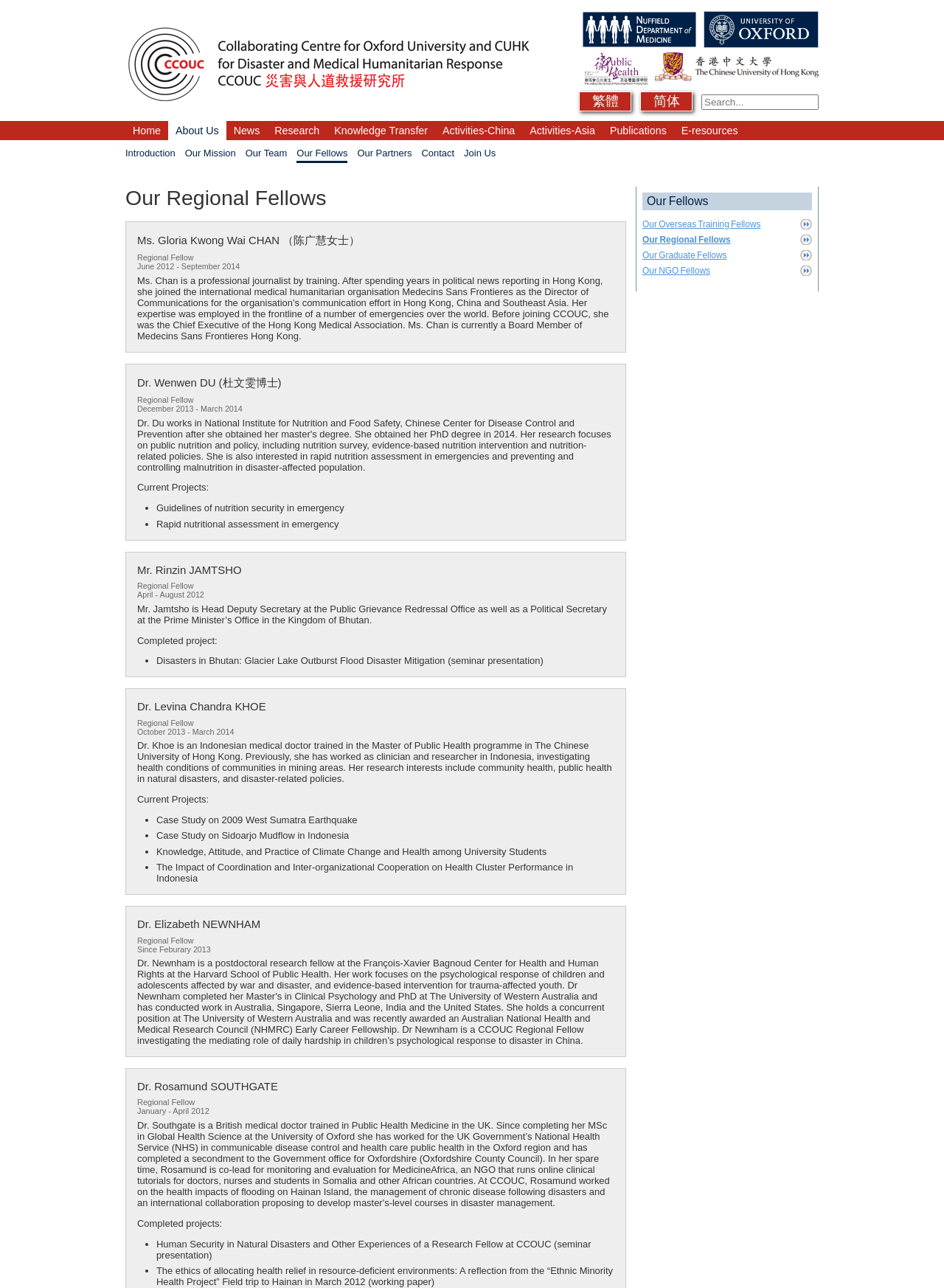Please find the bounding box coordinates of the element that must be clicked to perform the given instruction: "Switch to simplified Chinese". The coordinates should be four float numbers from 0 to 1, i.e., [left, top, right, bottom].

[0.692, 0.073, 0.72, 0.084]